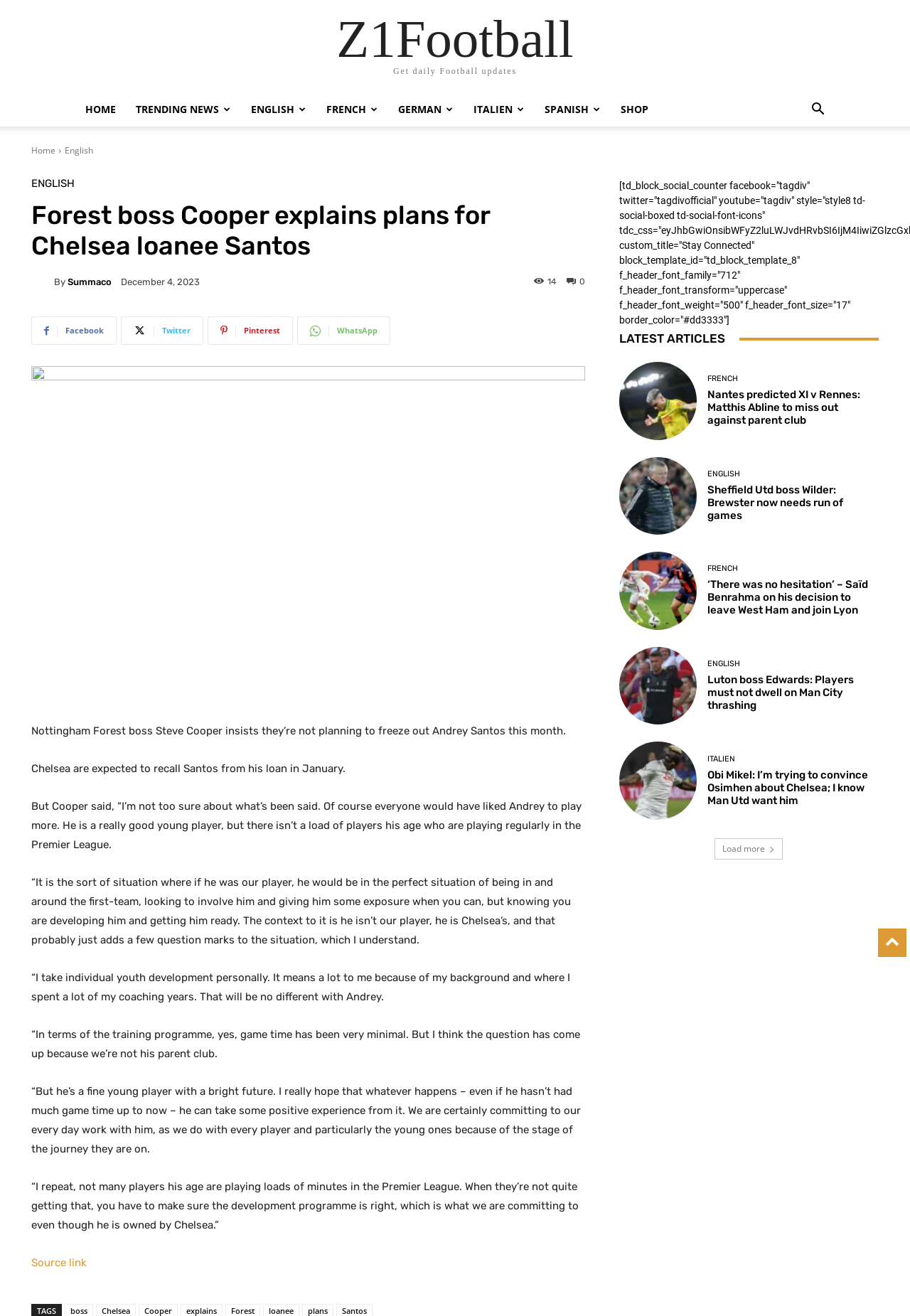How many articles are listed under 'LATEST ARTICLES'?
Please answer the question with a detailed and comprehensive explanation.

I counted the number of article links listed under the 'LATEST ARTICLES' heading, which includes four separate links to different articles.